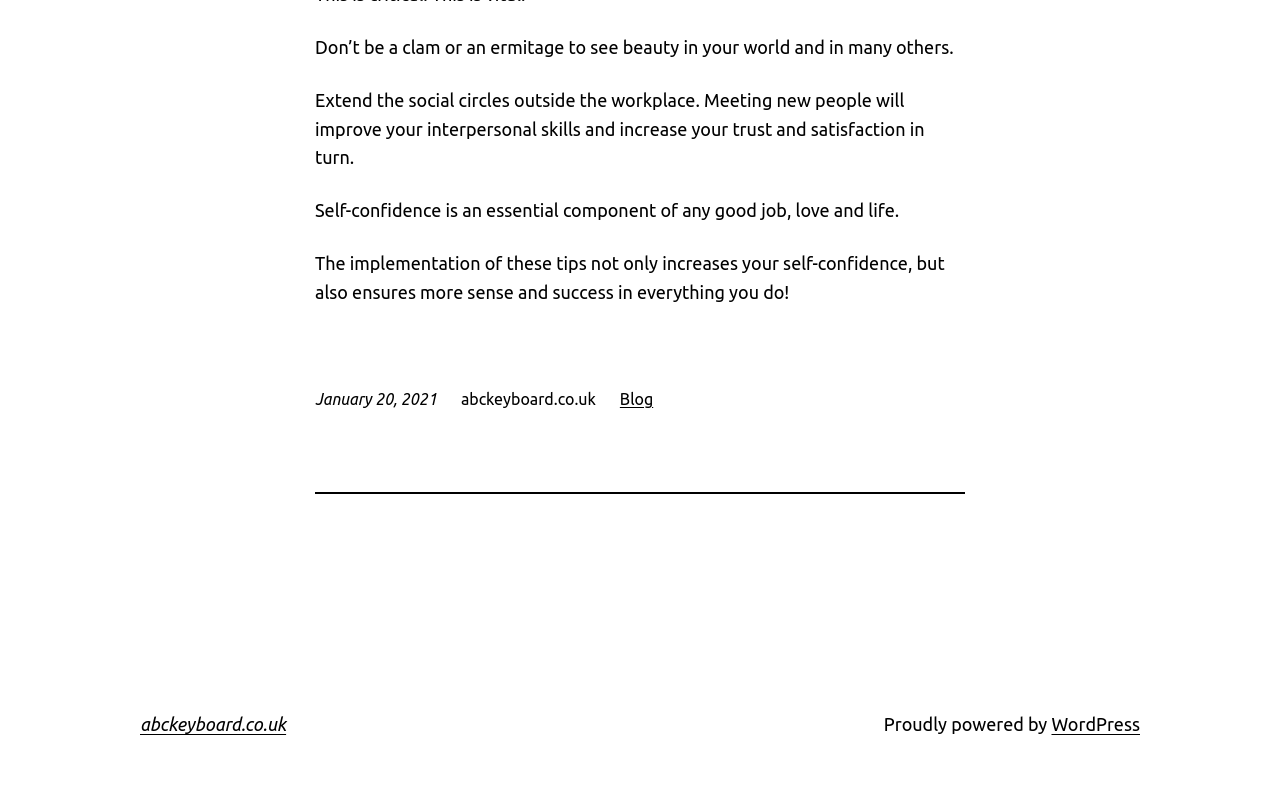What is the URL of the website?
Provide an in-depth answer to the question, covering all aspects.

I found the URL of the website by looking at the static text element with the text 'abckeyboard.co.uk', which is a child of the root element.